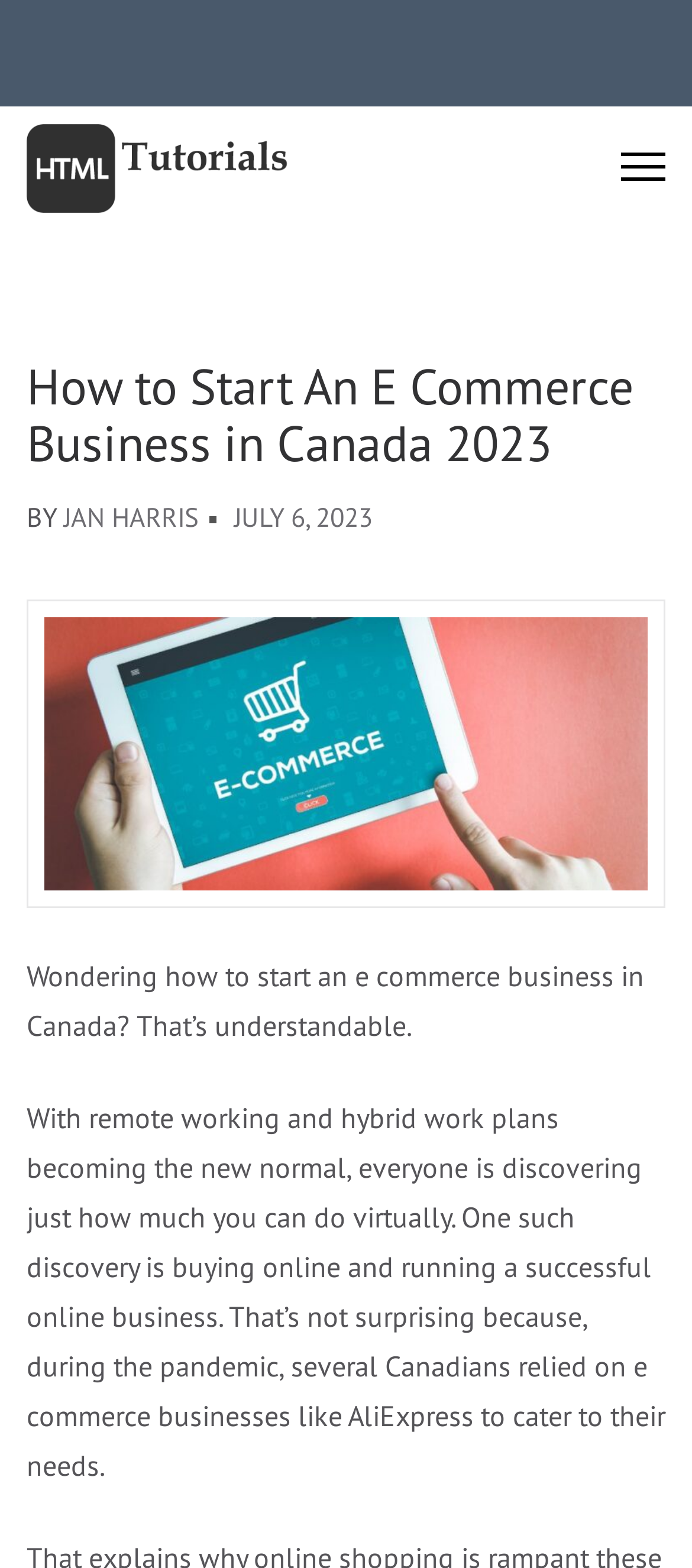Who wrote the article?
Deliver a detailed and extensive answer to the question.

The author of the article can be found by looking at the text next to the 'BY' label, which is 'JAN HARRIS'.